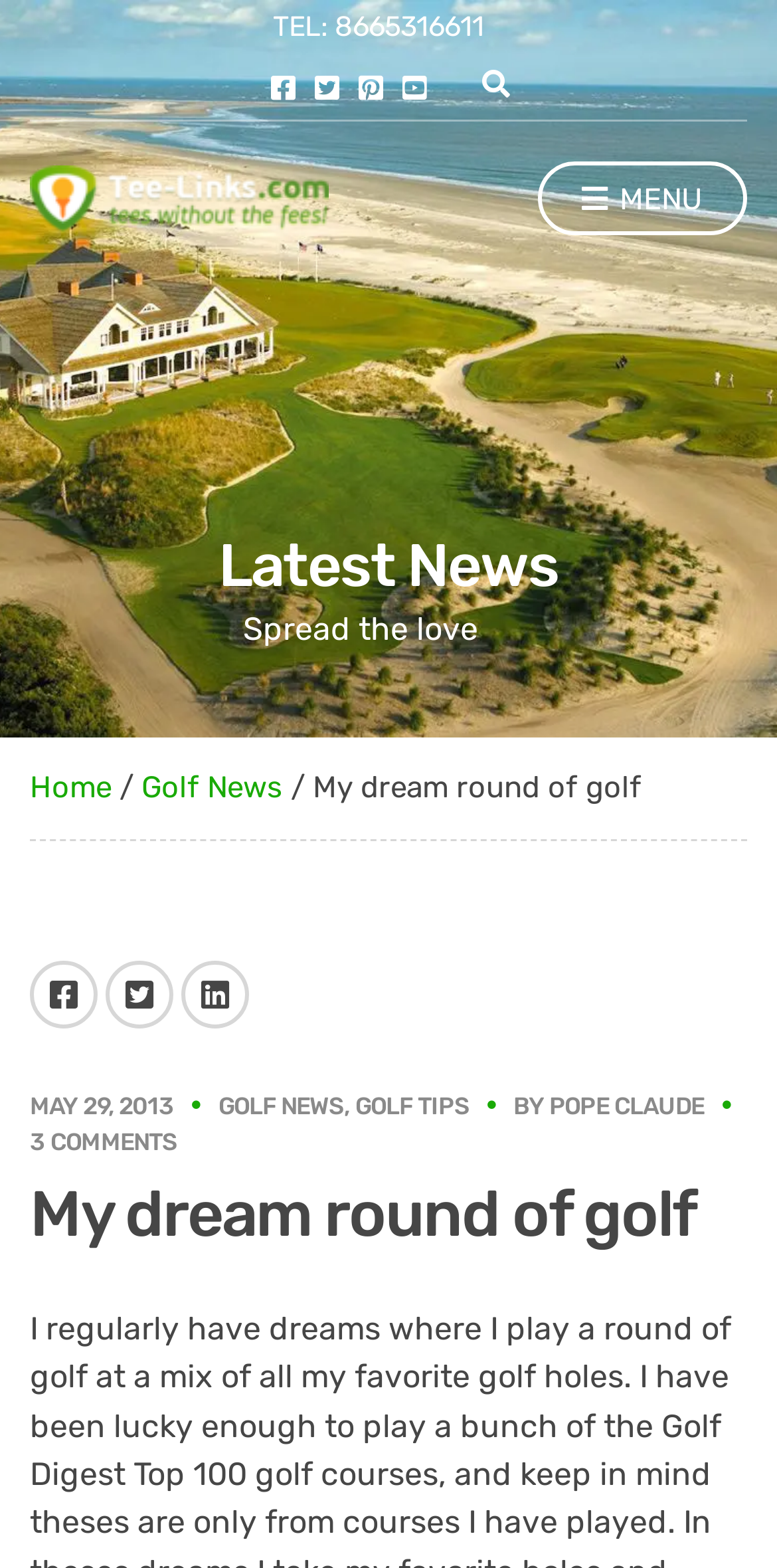Please specify the bounding box coordinates of the clickable region to carry out the following instruction: "Expand search form". The coordinates should be four float numbers between 0 and 1, in the format [left, top, right, bottom].

[0.613, 0.041, 0.664, 0.071]